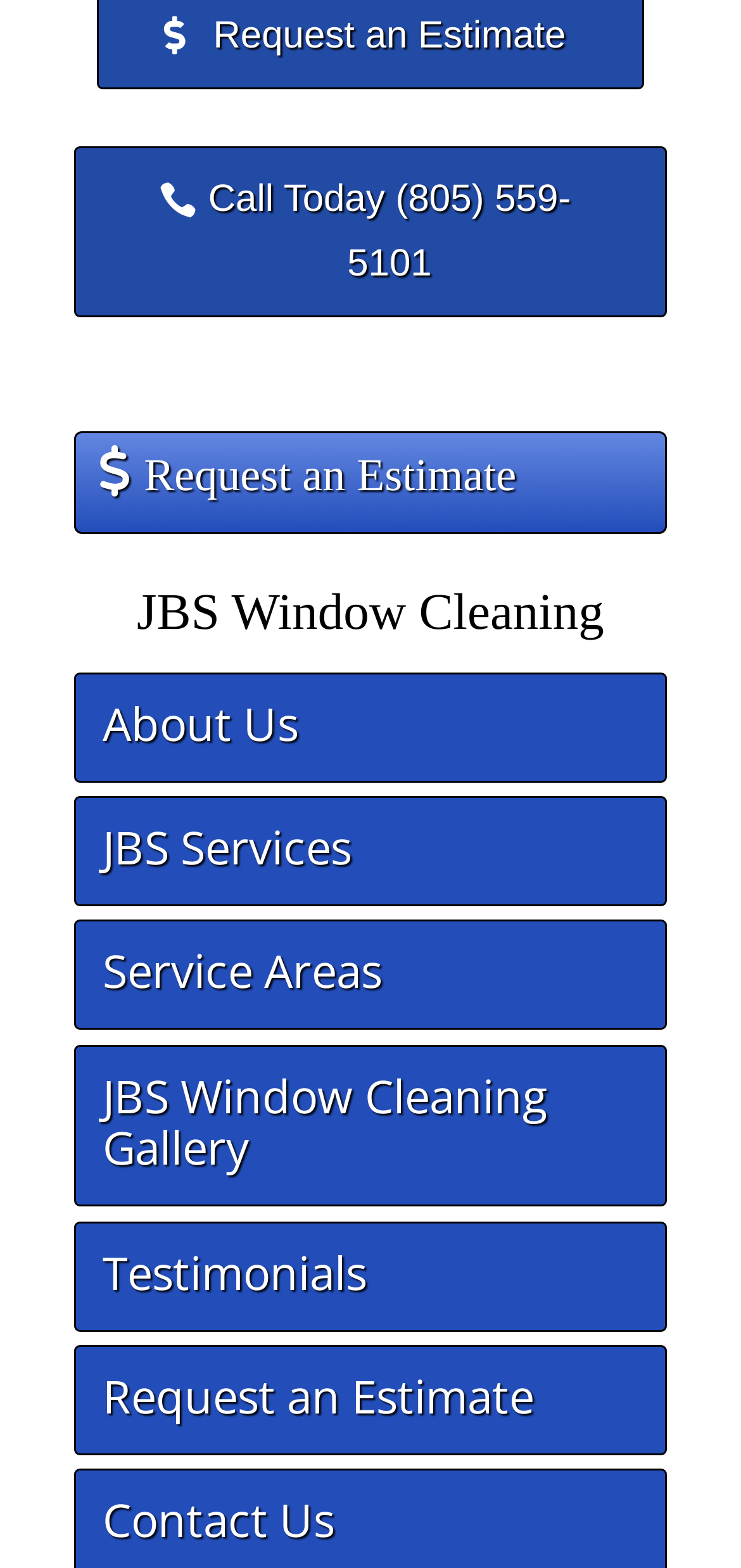Specify the bounding box coordinates of the element's region that should be clicked to achieve the following instruction: "View service areas". The bounding box coordinates consist of four float numbers between 0 and 1, in the format [left, top, right, bottom].

[0.138, 0.599, 0.515, 0.639]